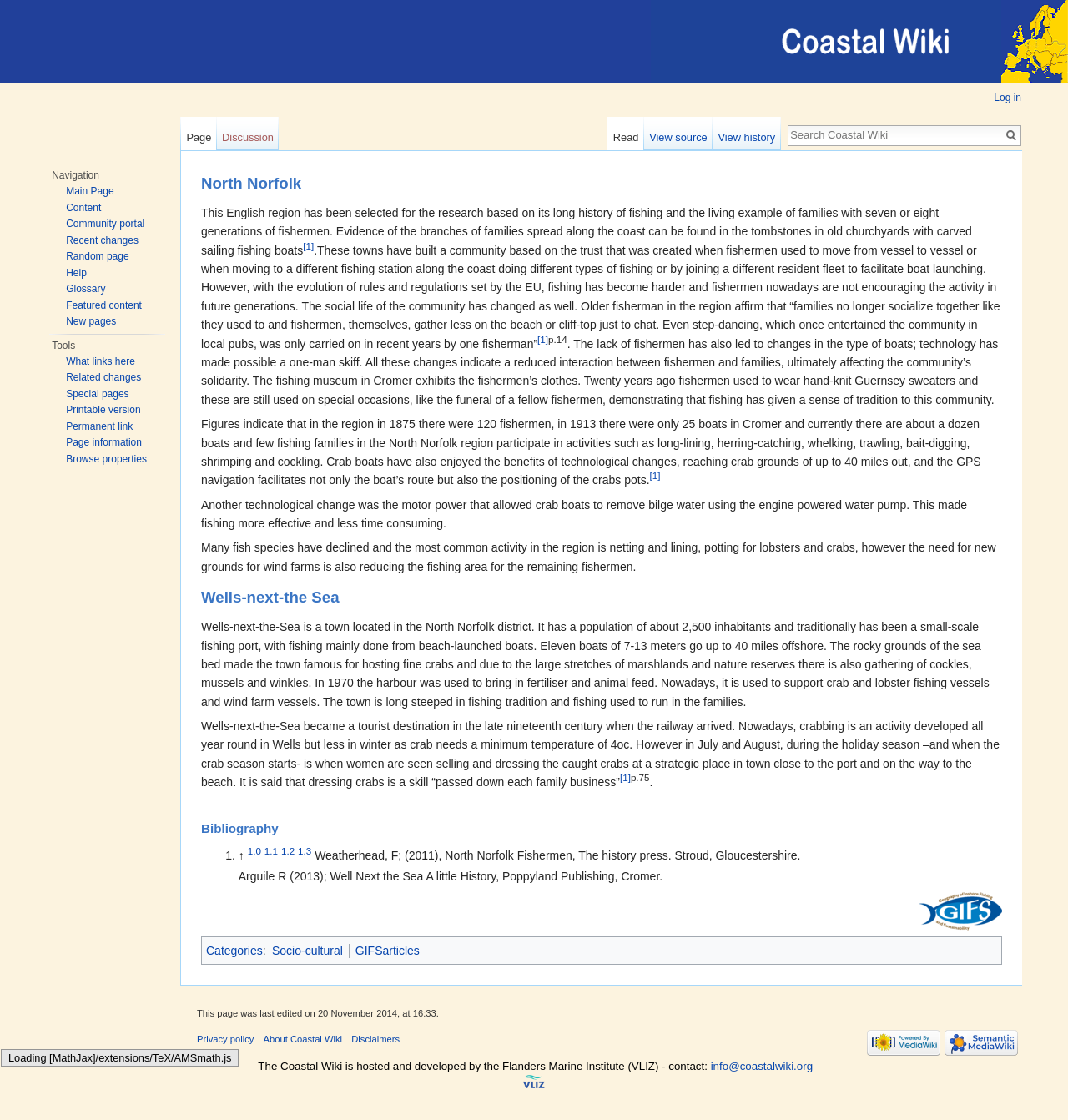Please reply to the following question with a single word or a short phrase:
What is the name of the book written by Weatherhead?

North Norfolk Fishermen